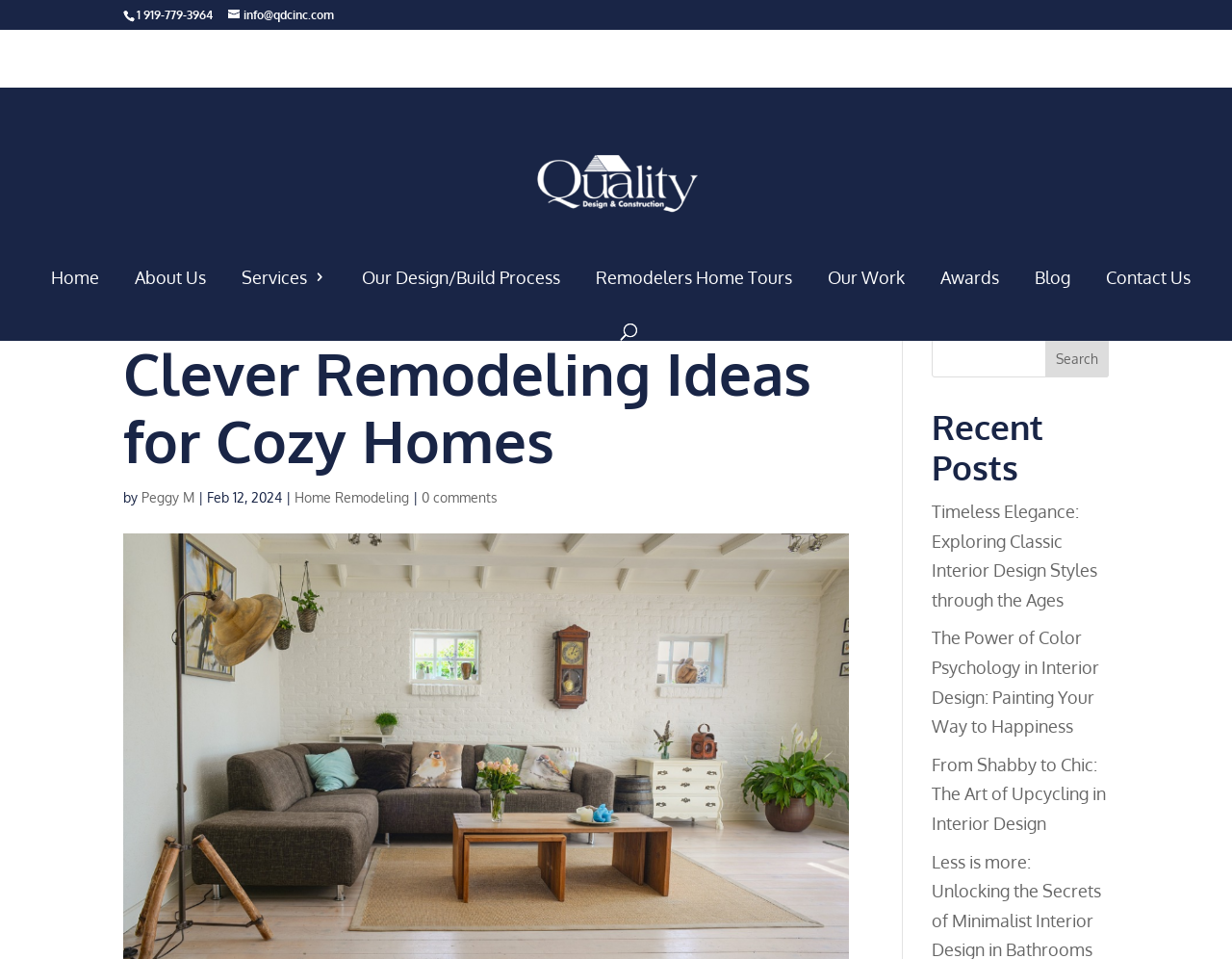Please provide the bounding box coordinates for the element that needs to be clicked to perform the instruction: "Search for something". The coordinates must consist of four float numbers between 0 and 1, formatted as [left, top, right, bottom].

[0.053, 0.09, 0.953, 0.092]